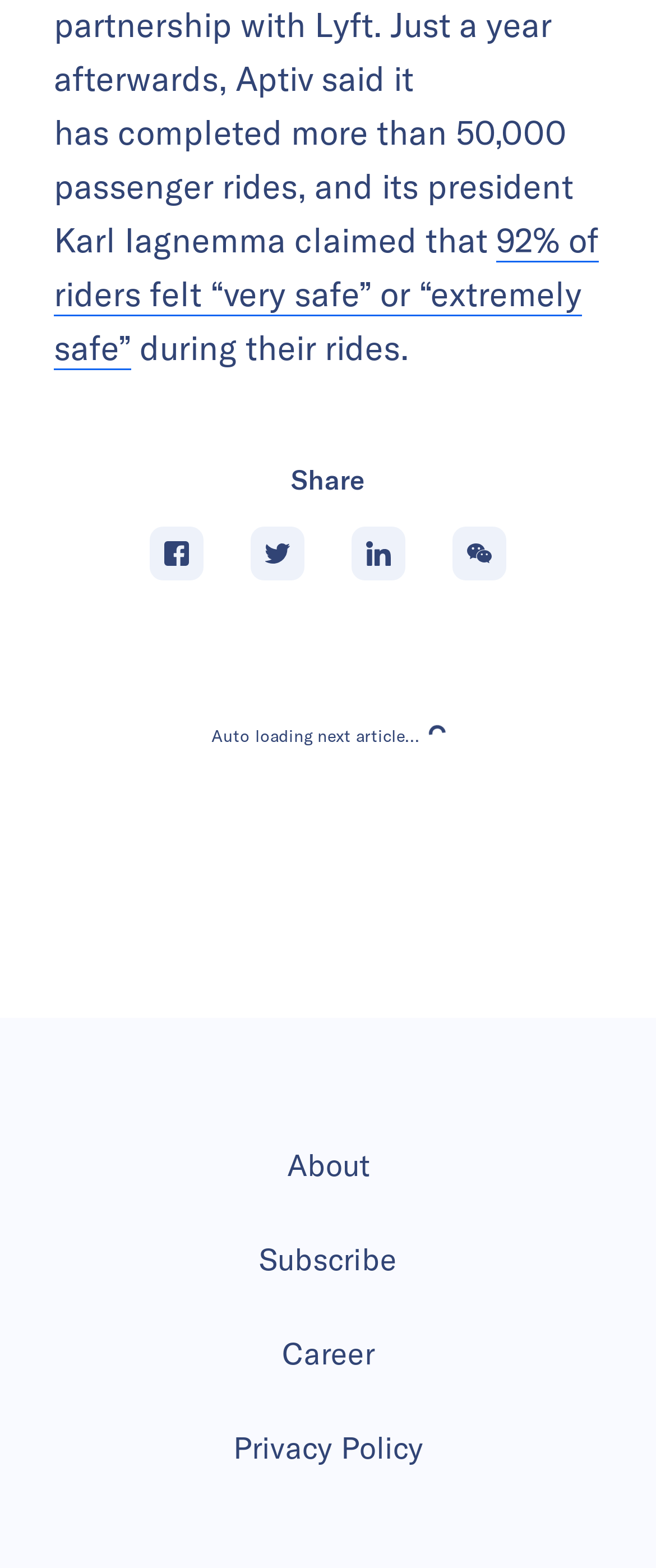Please determine the bounding box coordinates of the element to click on in order to accomplish the following task: "View career opportunities". Ensure the coordinates are four float numbers ranging from 0 to 1, i.e., [left, top, right, bottom].

[0.041, 0.846, 0.959, 0.88]